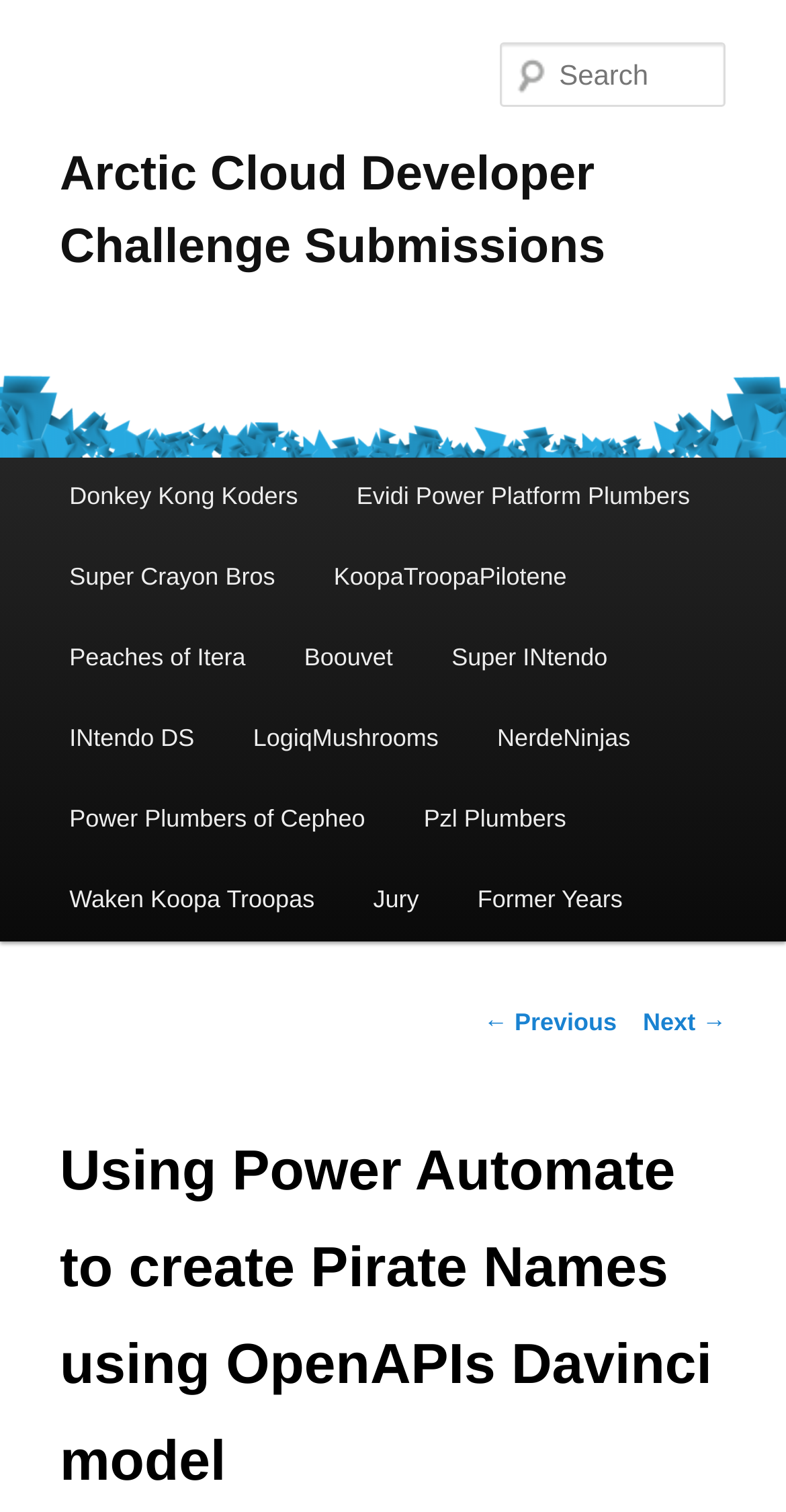Point out the bounding box coordinates of the section to click in order to follow this instruction: "Learn more about 'Dext Prepare'".

None